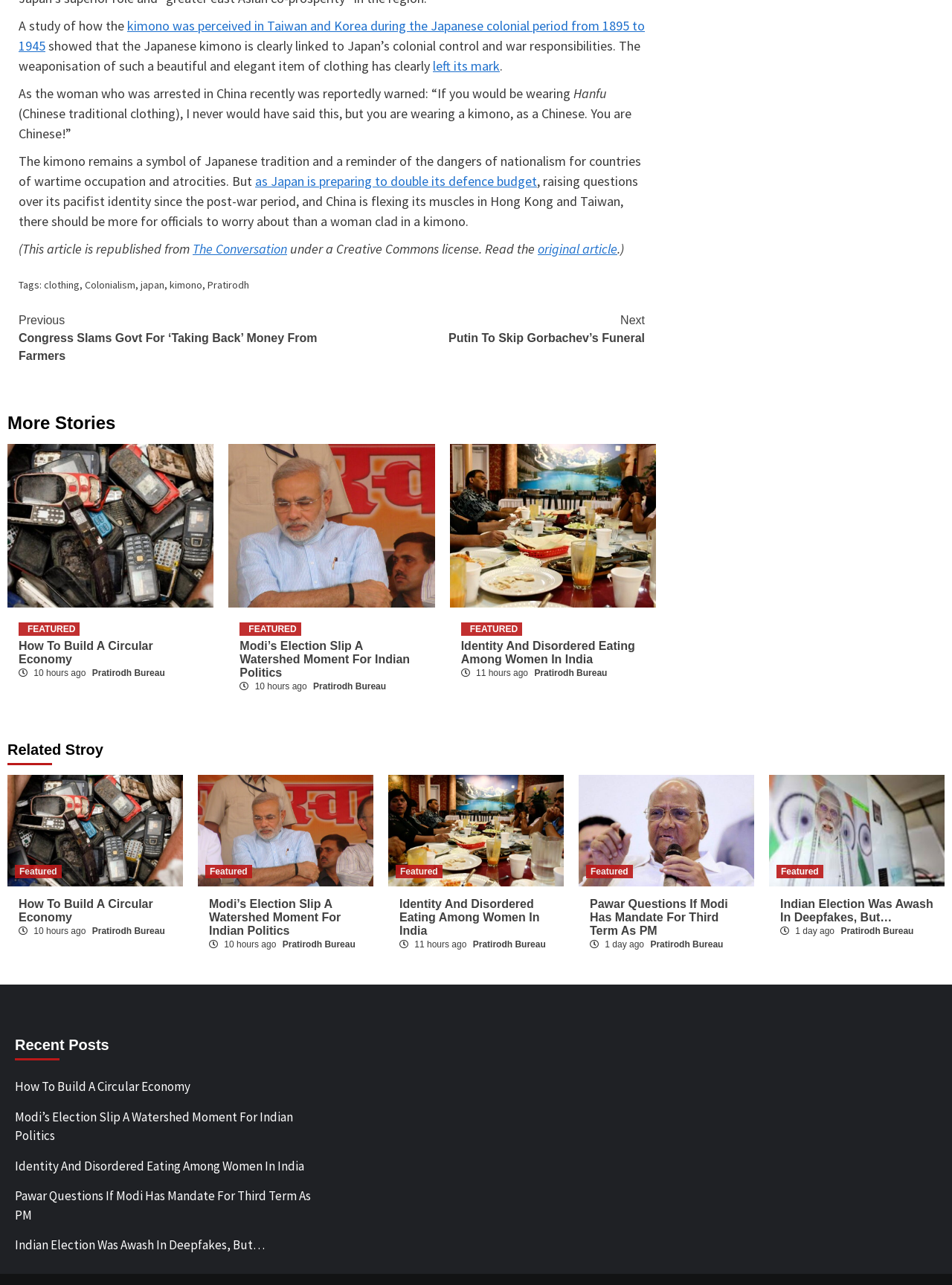Please identify the bounding box coordinates of the element on the webpage that should be clicked to follow this instruction: "Learn more about clothing". The bounding box coordinates should be given as four float numbers between 0 and 1, formatted as [left, top, right, bottom].

[0.046, 0.216, 0.084, 0.227]